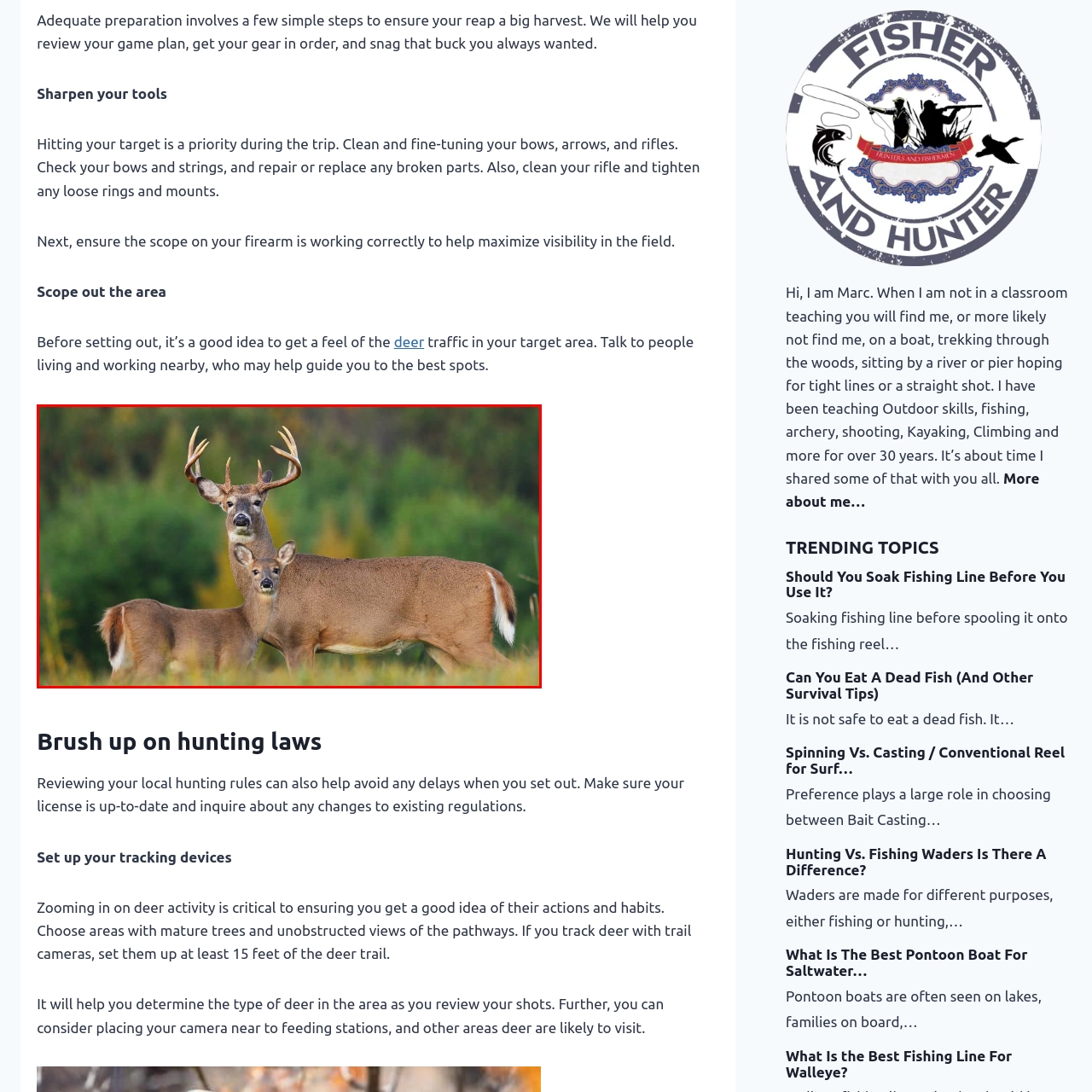What is the significance of understanding deer behavior?
Focus on the red bounded area in the image and respond to the question with a concise word or phrase.

Successful hunt